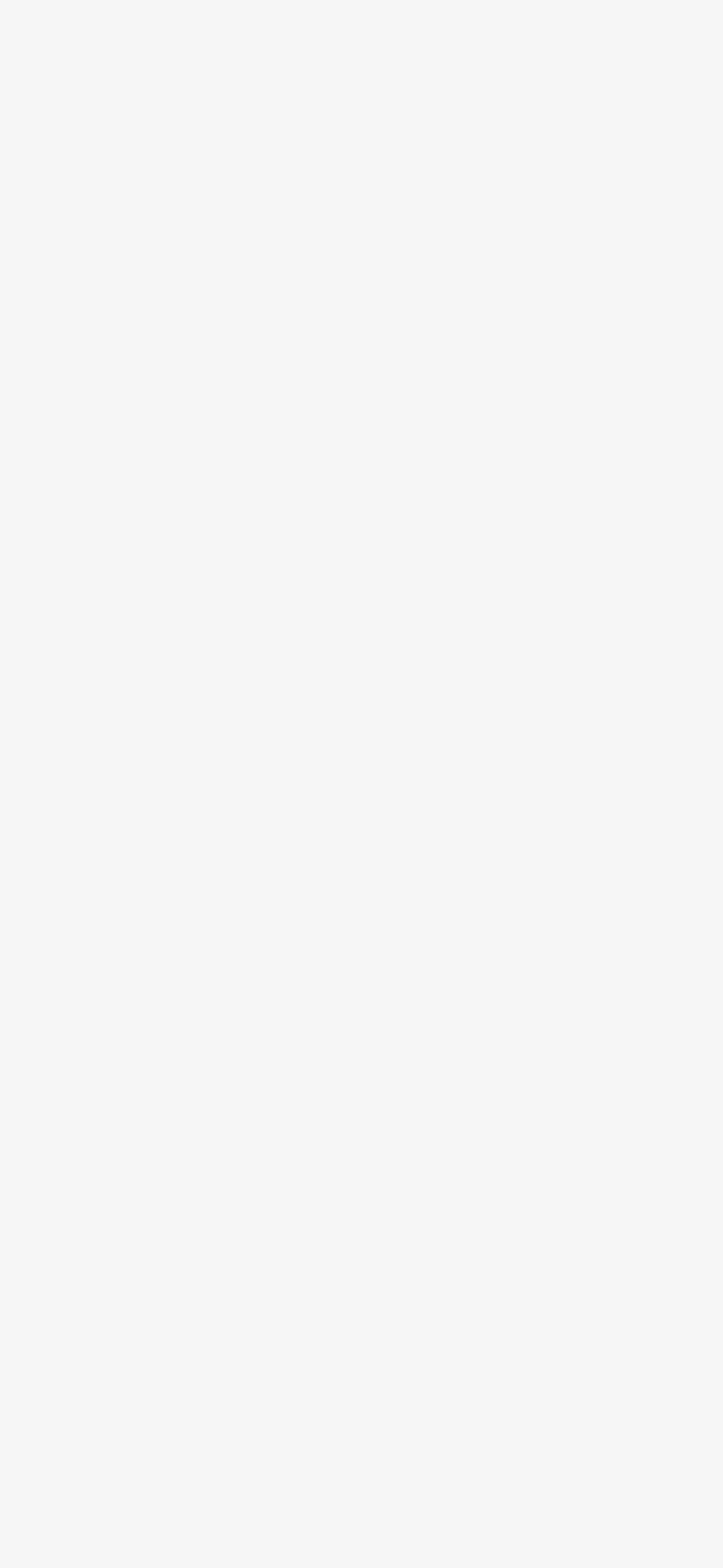Please reply to the following question using a single word or phrase: 
How many sections are there on this webpage?

2